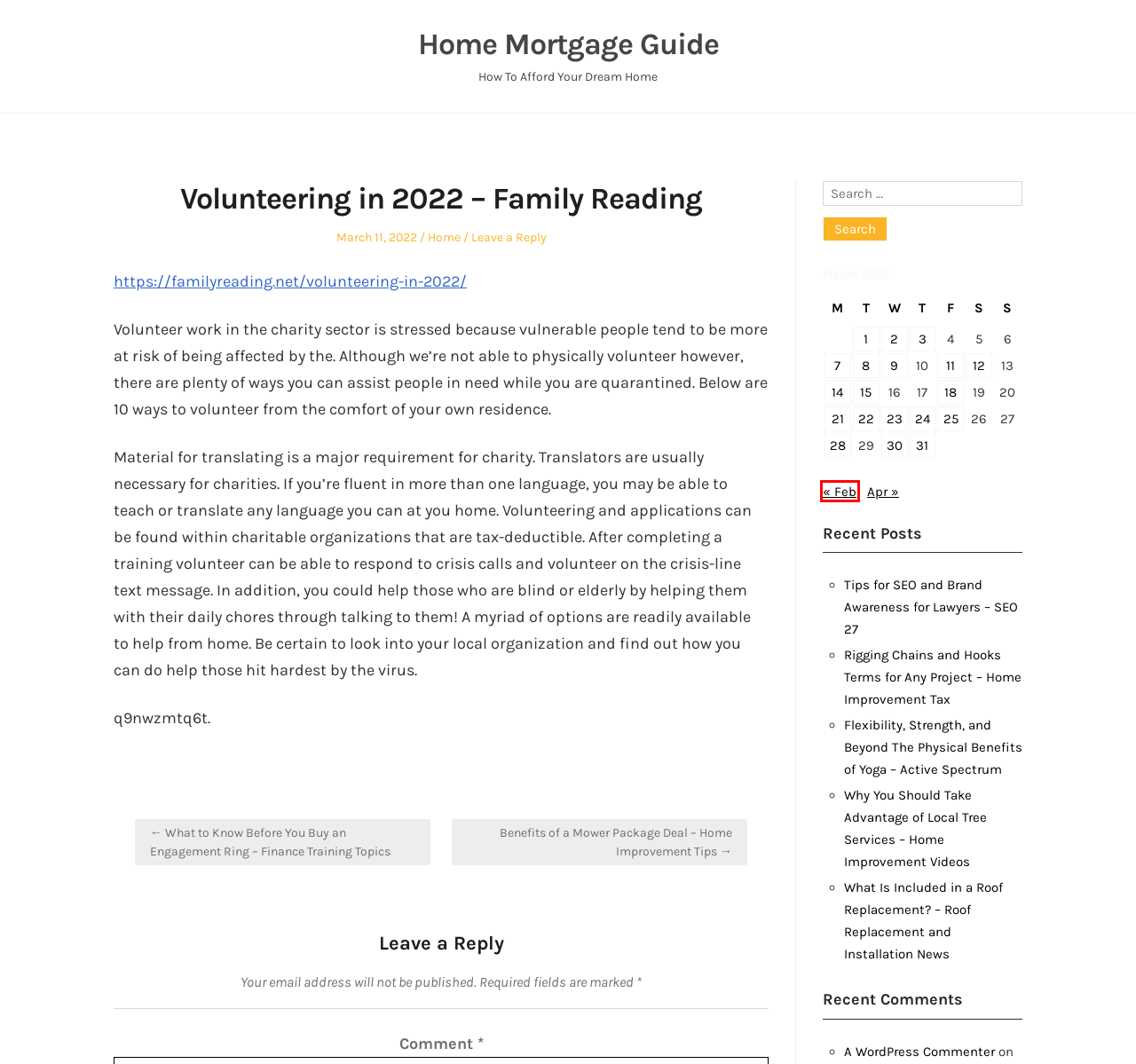You have a screenshot showing a webpage with a red bounding box around a UI element. Choose the webpage description that best matches the new page after clicking the highlighted element. Here are the options:
A. Volunteering in 2022 - Family Reading
B. March 3, 2022 - Home Mortgage Guide
C. March 7, 2022 - Home Mortgage Guide
D. Why You Should Take Advantage of Local Tree Services - Home Improvement Videos - Home Mortgage Guide
E. February 2022 - Home Mortgage Guide
F. March 15, 2022 - Home Mortgage Guide
G. Tips for SEO and Brand Awareness for Lawyers - SEO 27 - Home Mortgage Guide
H. Home Archives - Home Mortgage Guide

E